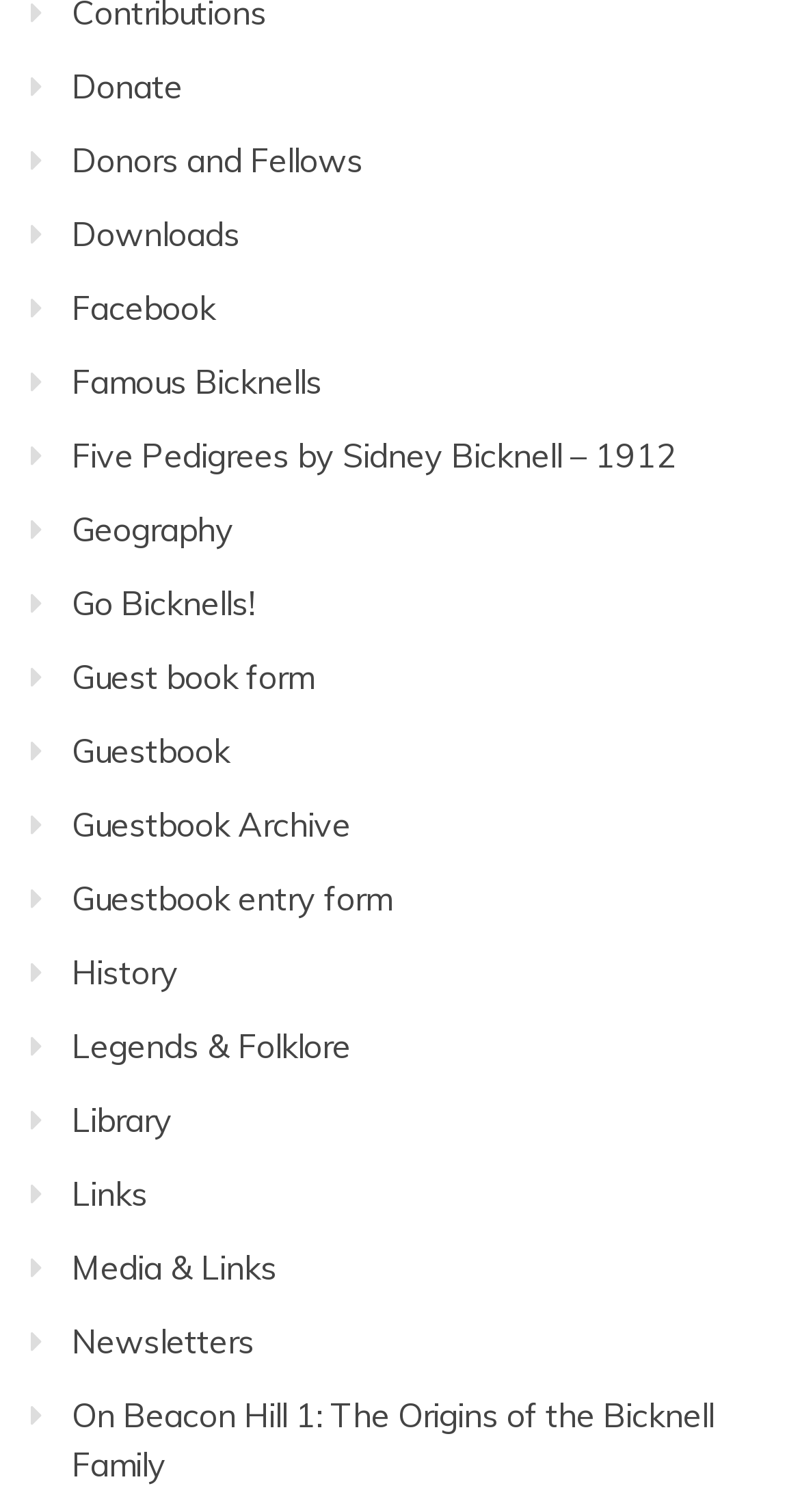What is the longest link text on the webpage?
Using the image, provide a concise answer in one word or a short phrase.

On Beacon Hill 1: The Origins of the Bicknell Family